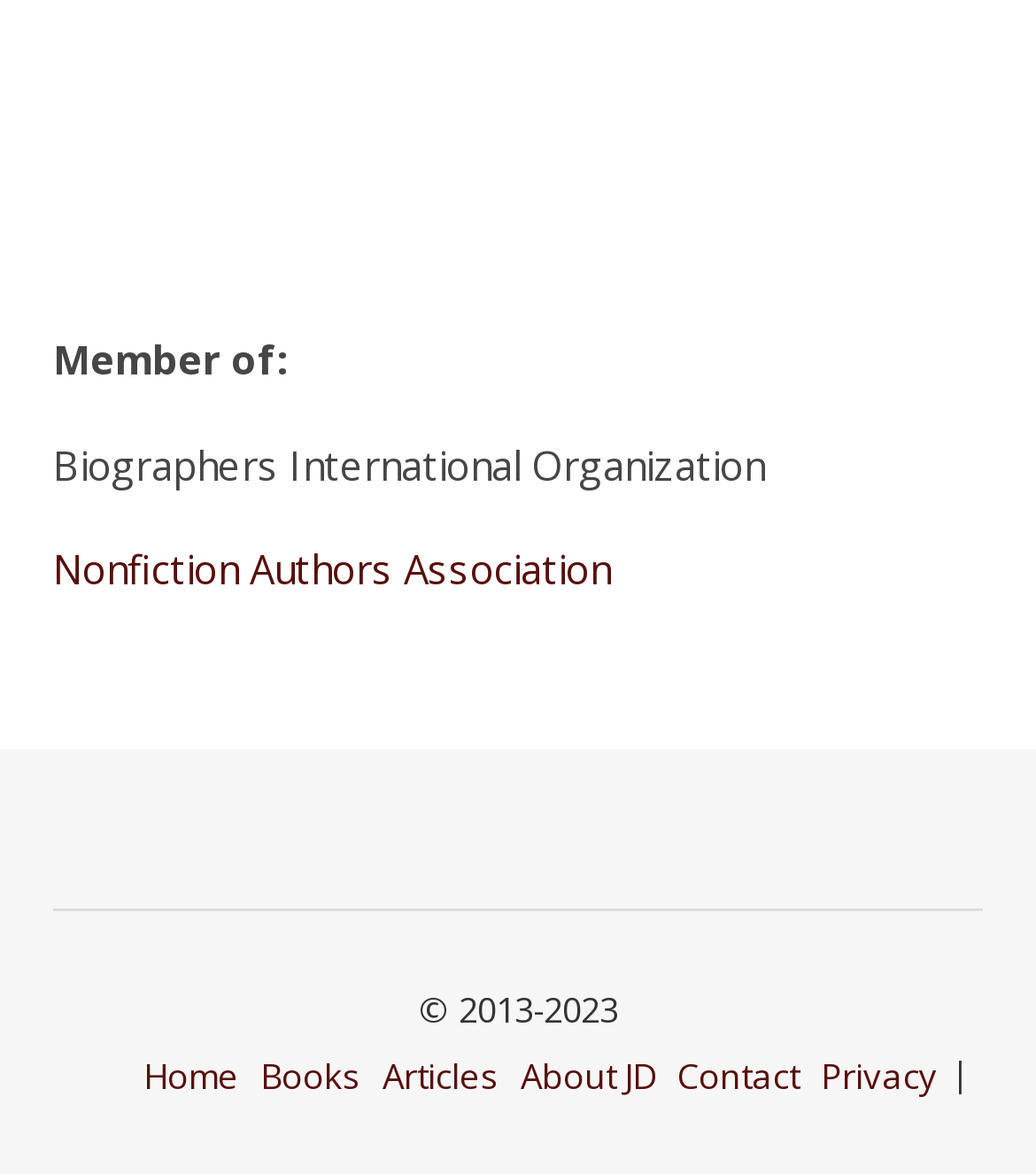Using the webpage screenshot and the element description Nonfiction Authors Association, determine the bounding box coordinates. Specify the coordinates in the format (top-left x, top-left y, bottom-right x, bottom-right y) with values ranging from 0 to 1.

[0.051, 0.462, 0.59, 0.508]